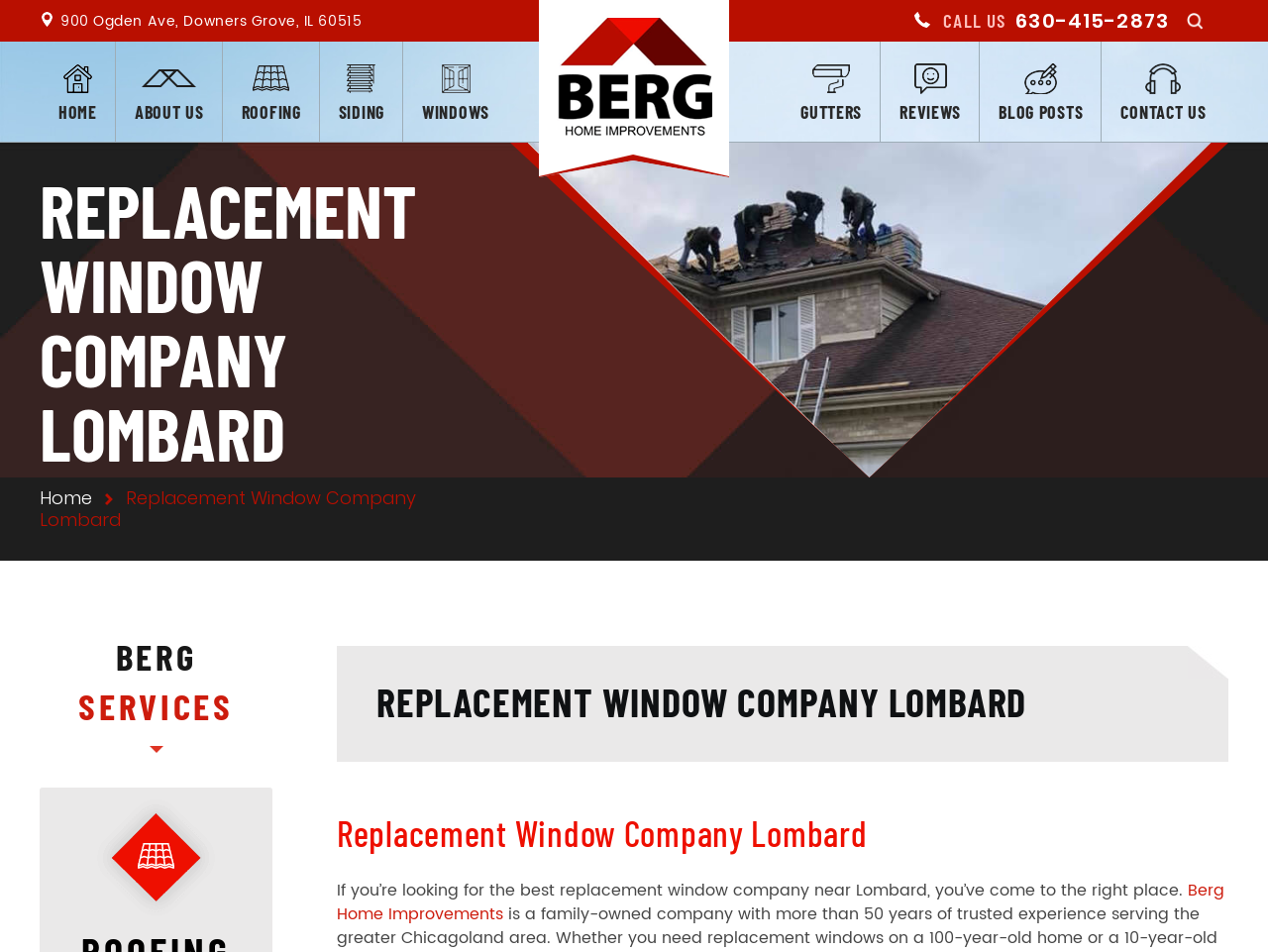Please find and generate the text of the main header of the webpage.

REPLACEMENT WINDOW COMPANY LOMBARD